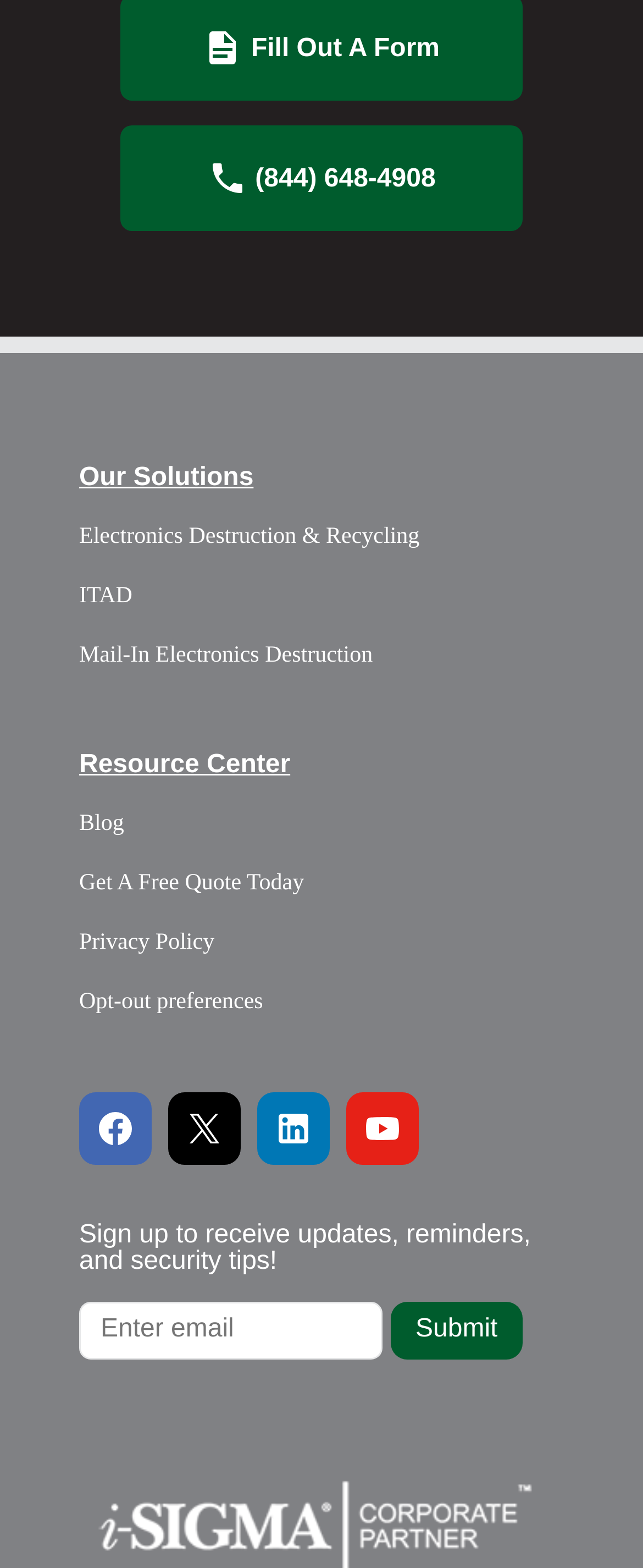Pinpoint the bounding box coordinates of the element you need to click to execute the following instruction: "Visit the Facebook page". The bounding box should be represented by four float numbers between 0 and 1, in the format [left, top, right, bottom].

[0.123, 0.697, 0.236, 0.743]